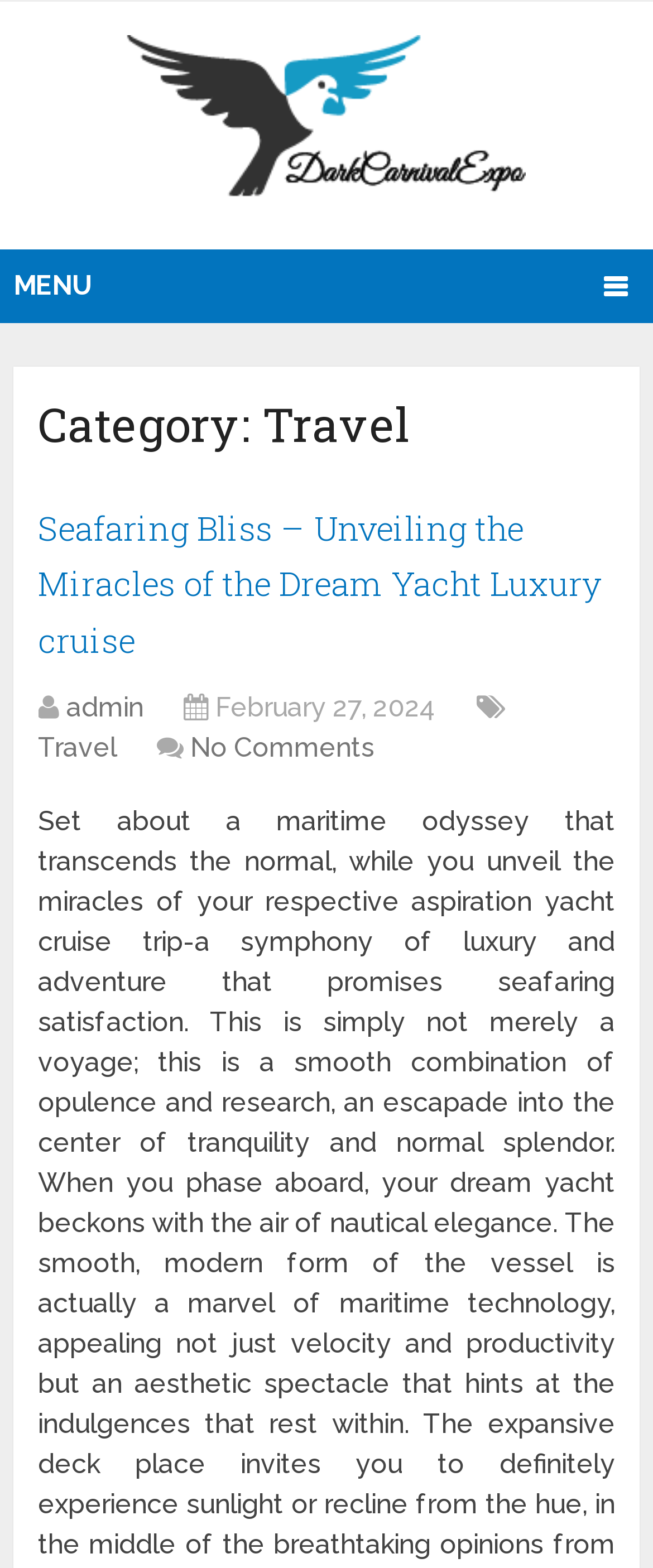Identify the bounding box for the UI element described as: "admin". Ensure the coordinates are four float numbers between 0 and 1, formatted as [left, top, right, bottom].

[0.102, 0.44, 0.22, 0.461]